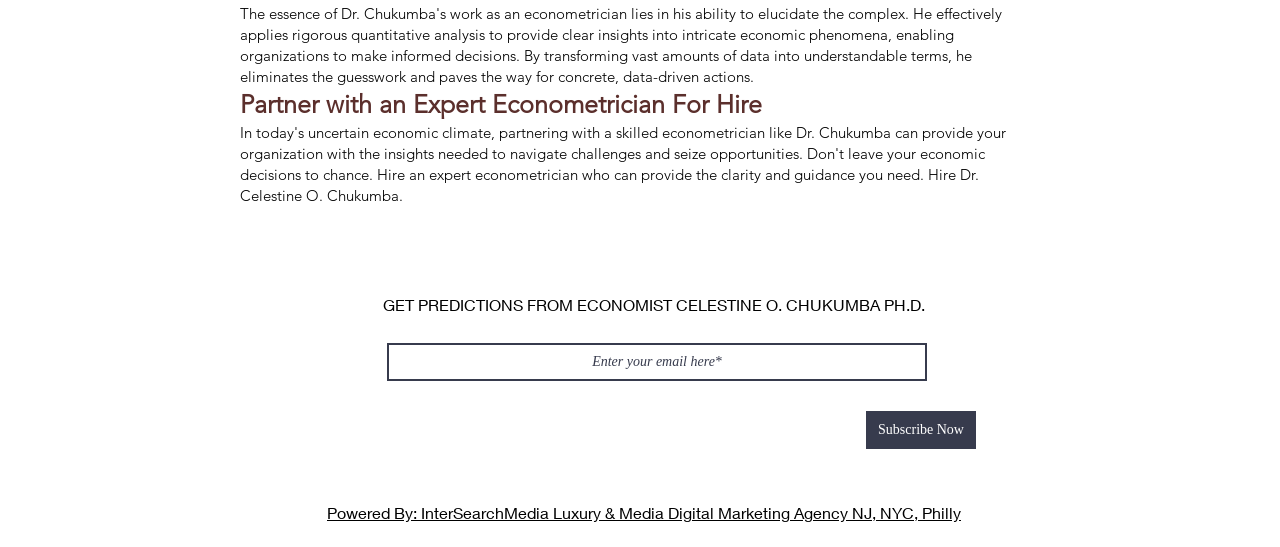Based on the element description Subscribe Now, identify the bounding box of the UI element in the given webpage screenshot. The coordinates should be in the format (top-left x, top-left y, bottom-right x, bottom-right y) and must be between 0 and 1.

[0.677, 0.751, 0.762, 0.821]